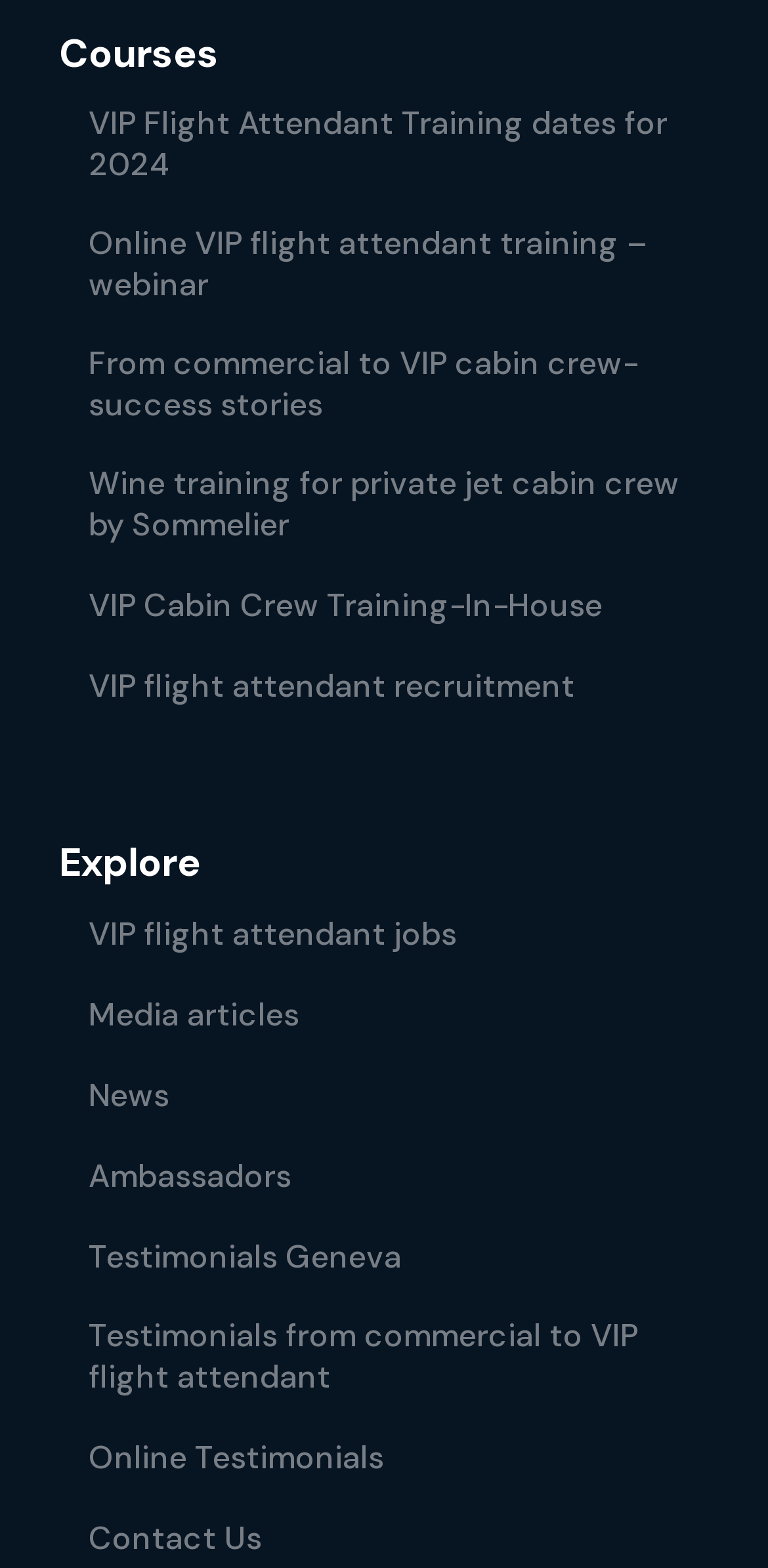Locate the bounding box coordinates of the element I should click to achieve the following instruction: "Explore online VIP flight attendant training".

[0.115, 0.141, 0.885, 0.194]